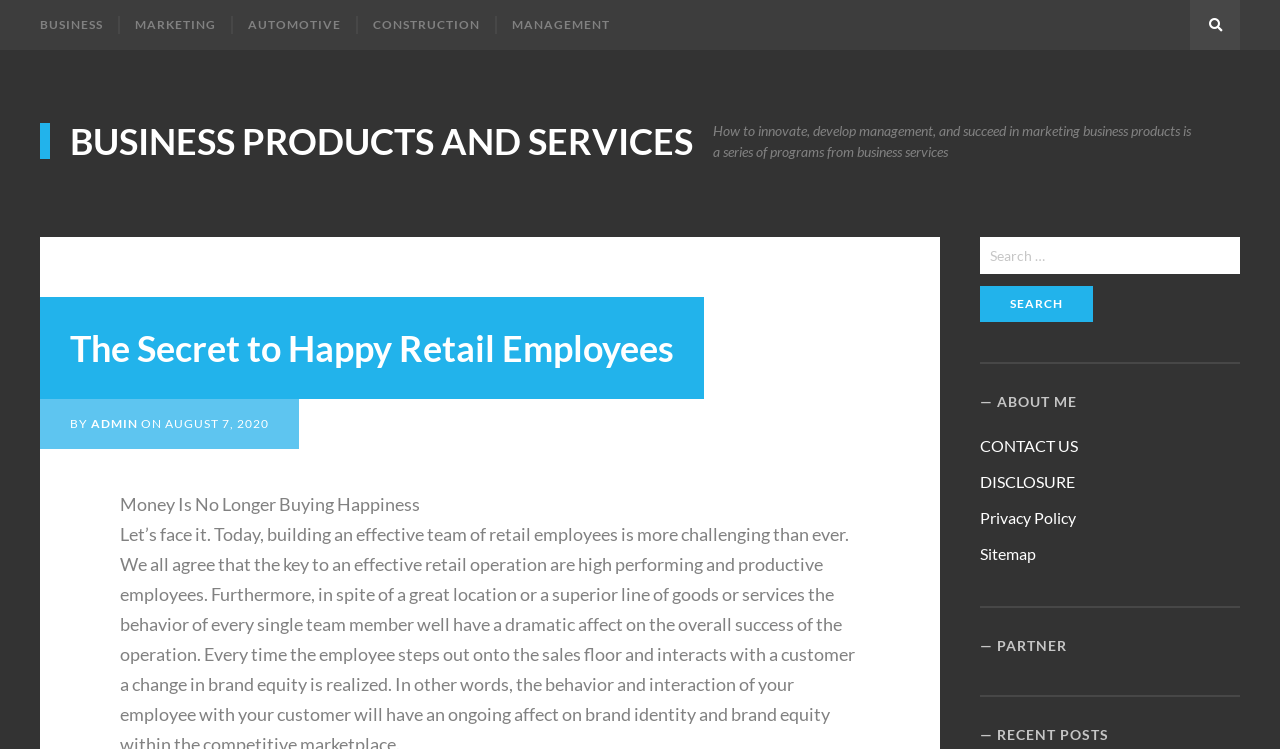Bounding box coordinates are specified in the format (top-left x, top-left y, bottom-right x, bottom-right y). All values are floating point numbers bounded between 0 and 1. Please provide the bounding box coordinate of the region this sentence describes: Business Products and Services

[0.031, 0.164, 0.541, 0.212]